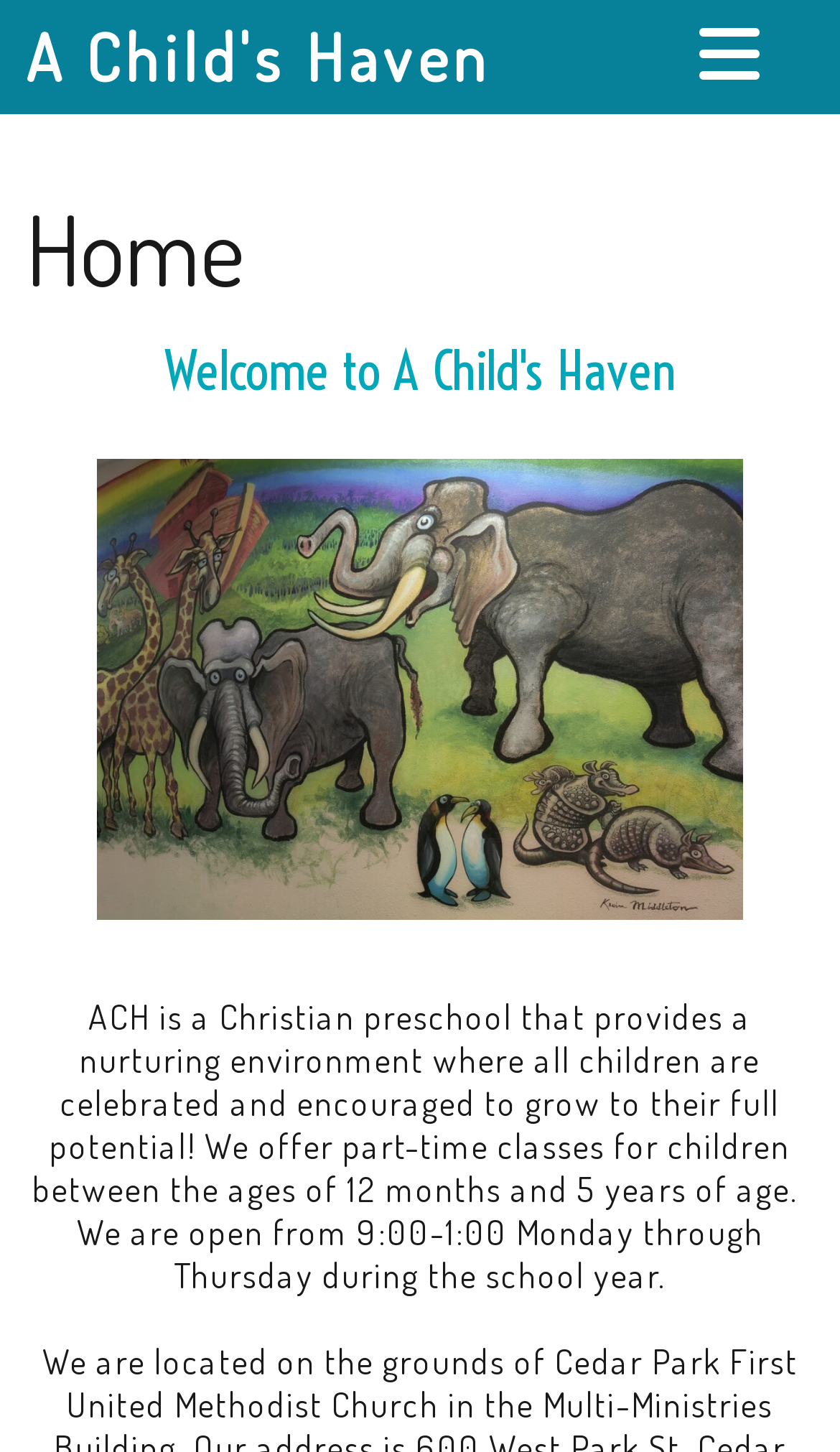What is the purpose of A Child's Haven?
Observe the image and answer the question with a one-word or short phrase response.

Nurturing environment